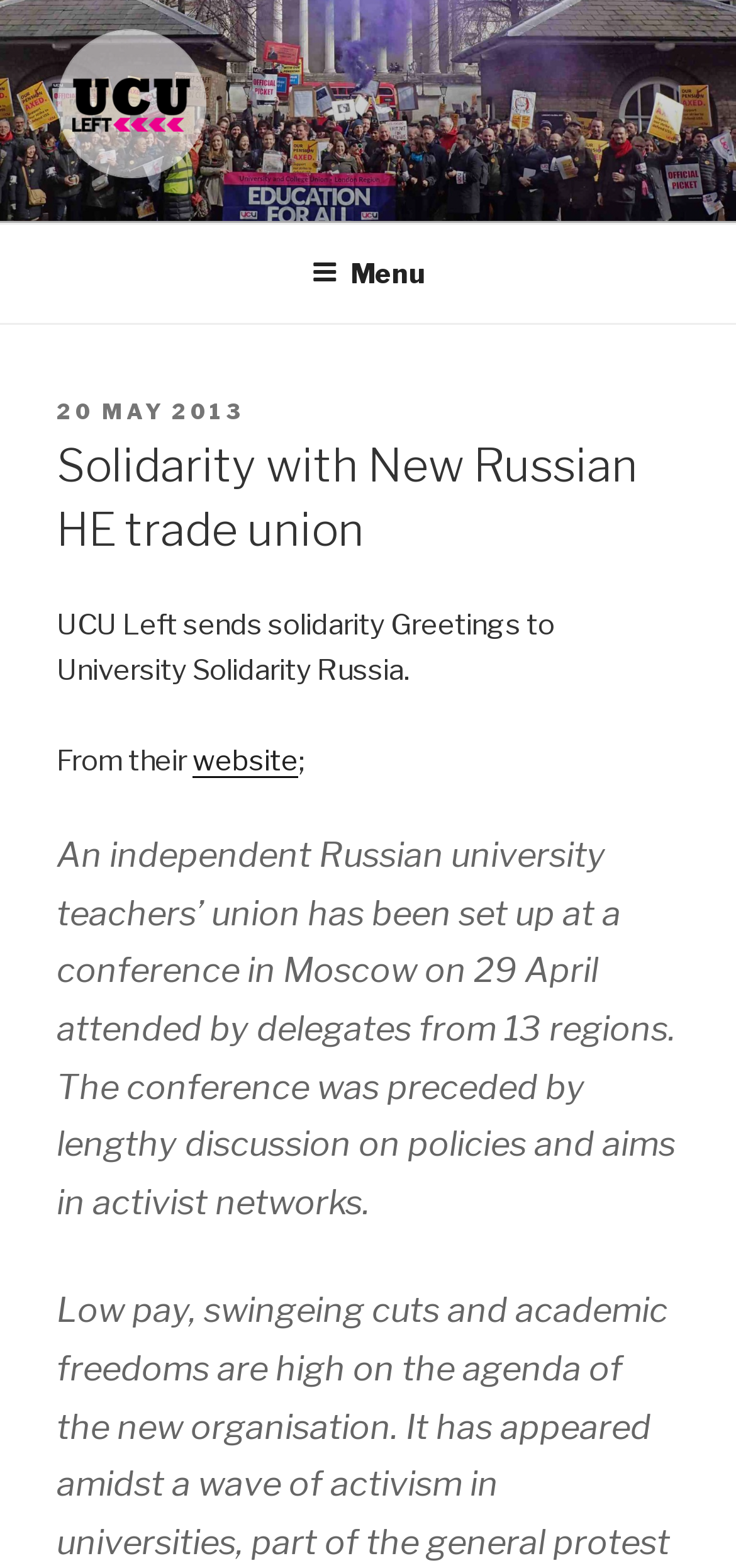Find the bounding box coordinates corresponding to the UI element with the description: "UCU Left". The coordinates should be formatted as [left, top, right, bottom], with values as floats between 0 and 1.

[0.077, 0.124, 0.421, 0.159]